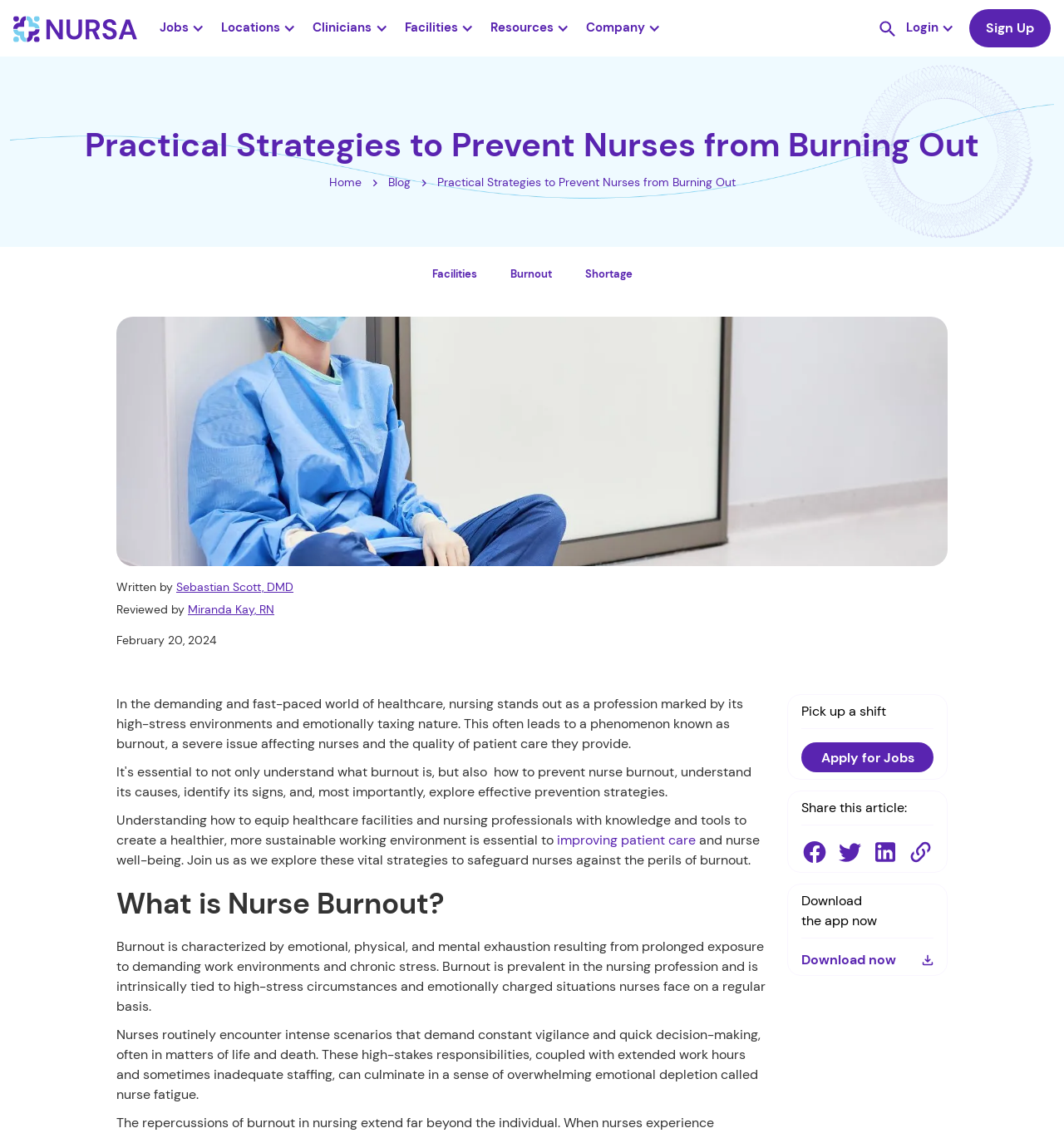Pinpoint the bounding box coordinates of the clickable area needed to execute the instruction: "Read the 'Practical Strategies to Prevent Nurses from Burning Out' article". The coordinates should be specified as four float numbers between 0 and 1, i.e., [left, top, right, bottom].

[0.044, 0.111, 0.956, 0.143]